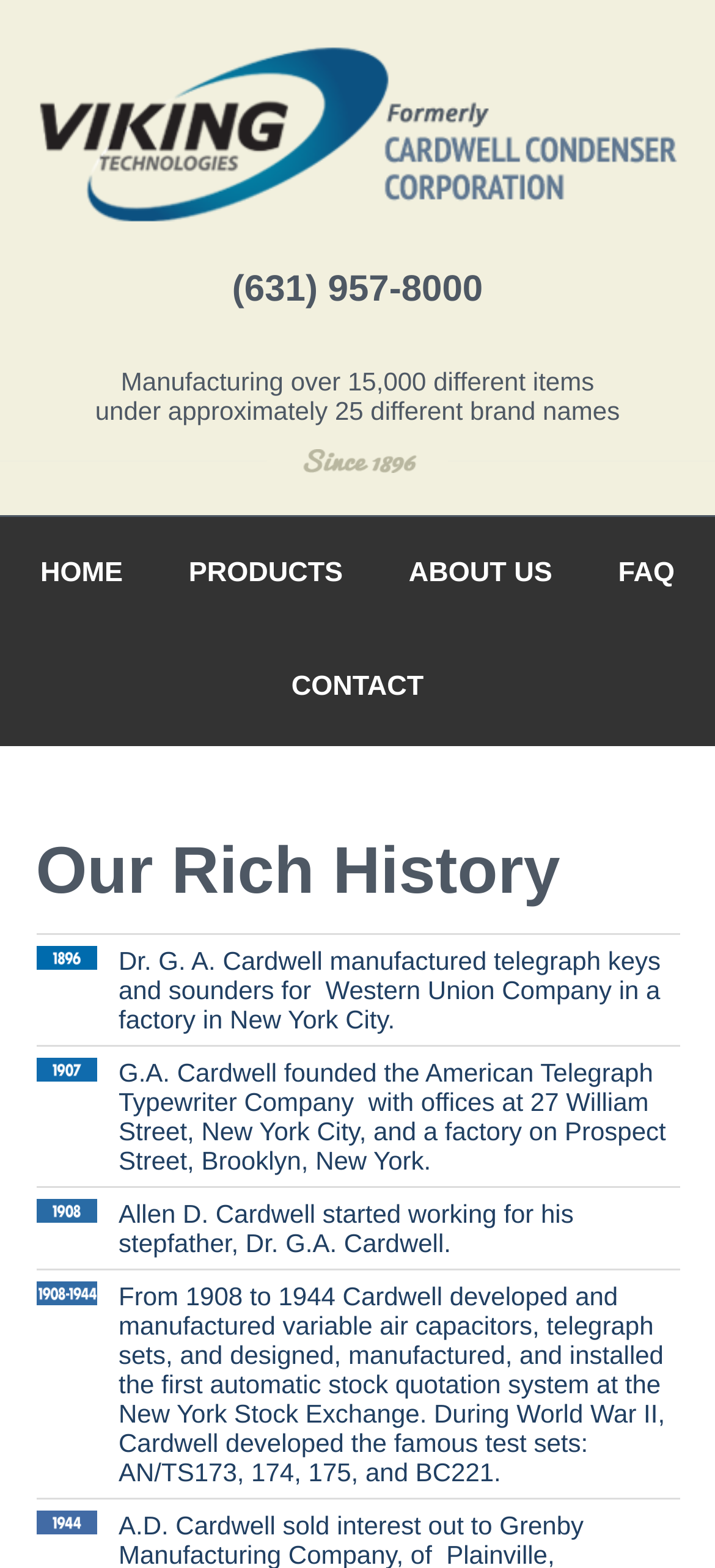Determine the bounding box of the UI component based on this description: "About Us". The bounding box coordinates should be four float values between 0 and 1, i.e., [left, top, right, bottom].

[0.531, 0.33, 0.814, 0.403]